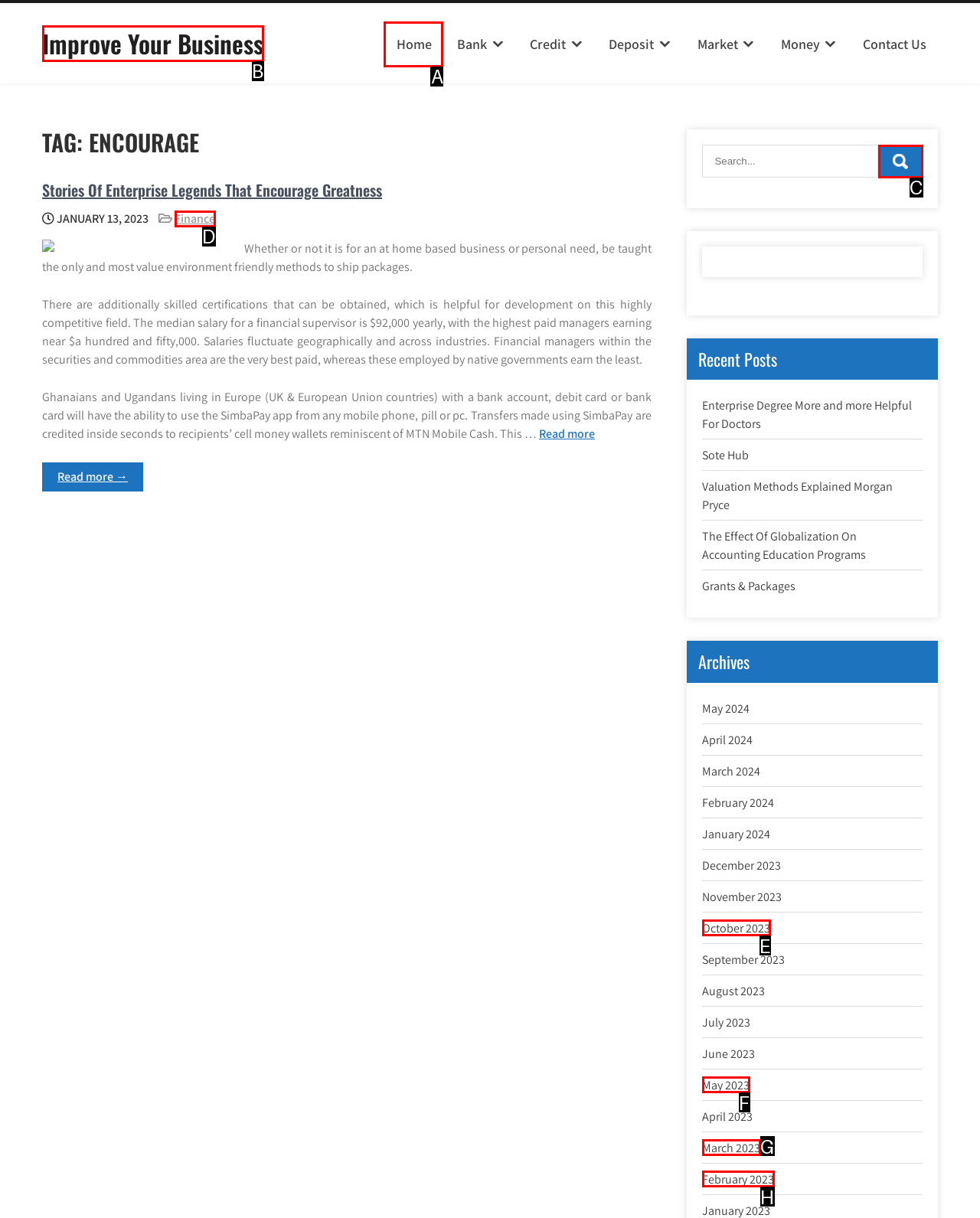Which UI element's letter should be clicked to achieve the task: Click on 'Home'
Provide the letter of the correct choice directly.

A